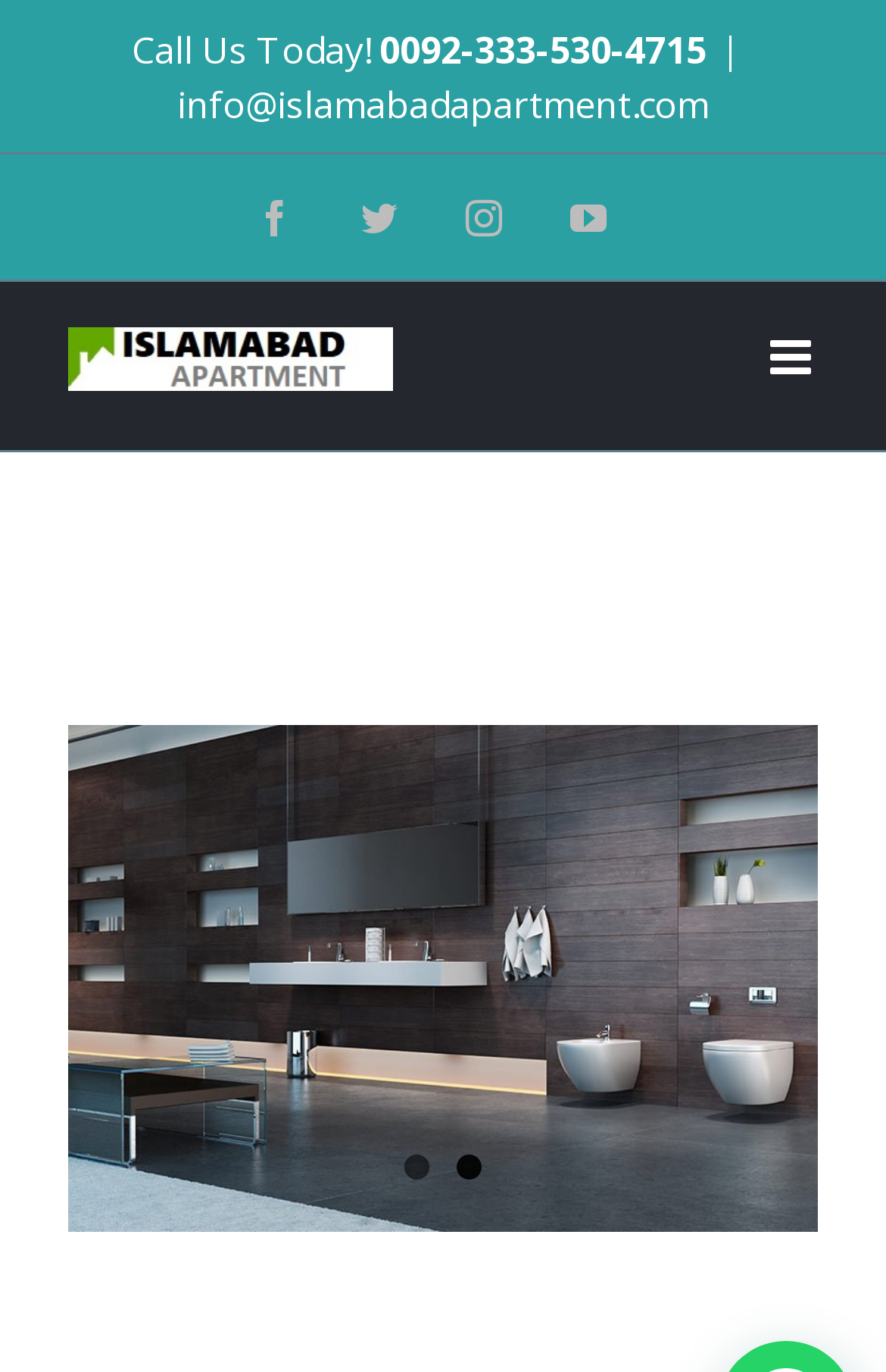How many social media links are there?
Refer to the image and give a detailed response to the question.

I counted the number of link elements with social media icons, which are facebook, twitter, instagram, and youtube, and found that there are 4 social media links.